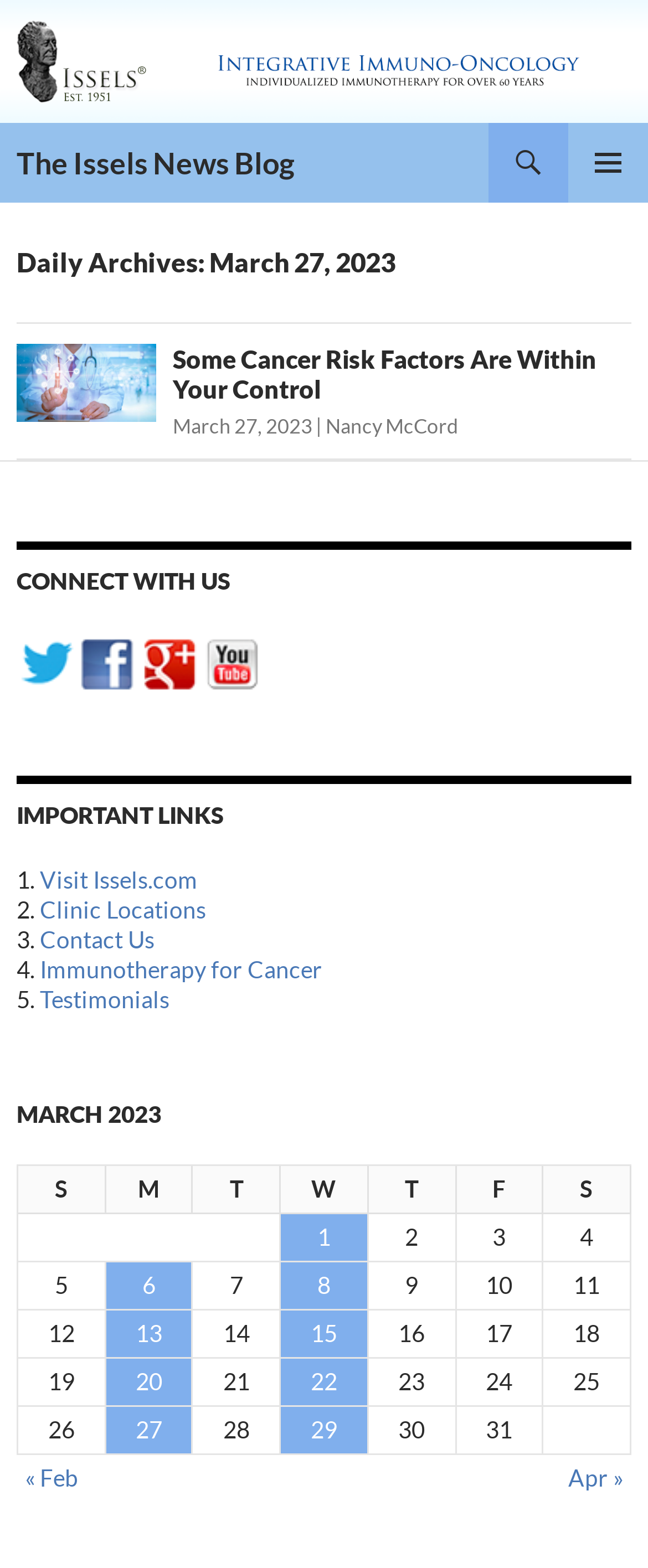What is the title of the current blog post?
Based on the image, provide a one-word or brief-phrase response.

Some Cancer Risk Factors Are Within Your Control